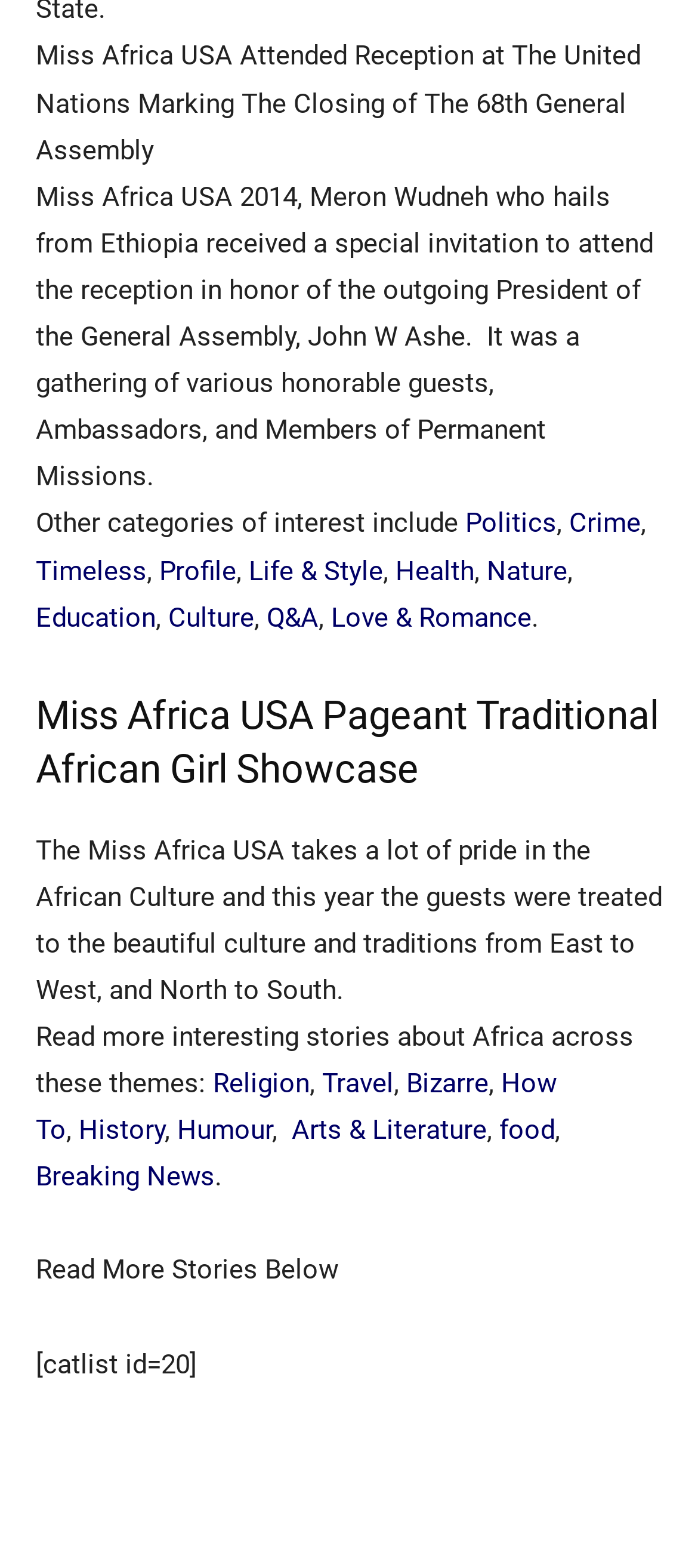Please find the bounding box coordinates of the element that must be clicked to perform the given instruction: "Explore 'Life & Style' category". The coordinates should be four float numbers from 0 to 1, i.e., [left, top, right, bottom].

[0.356, 0.353, 0.549, 0.374]